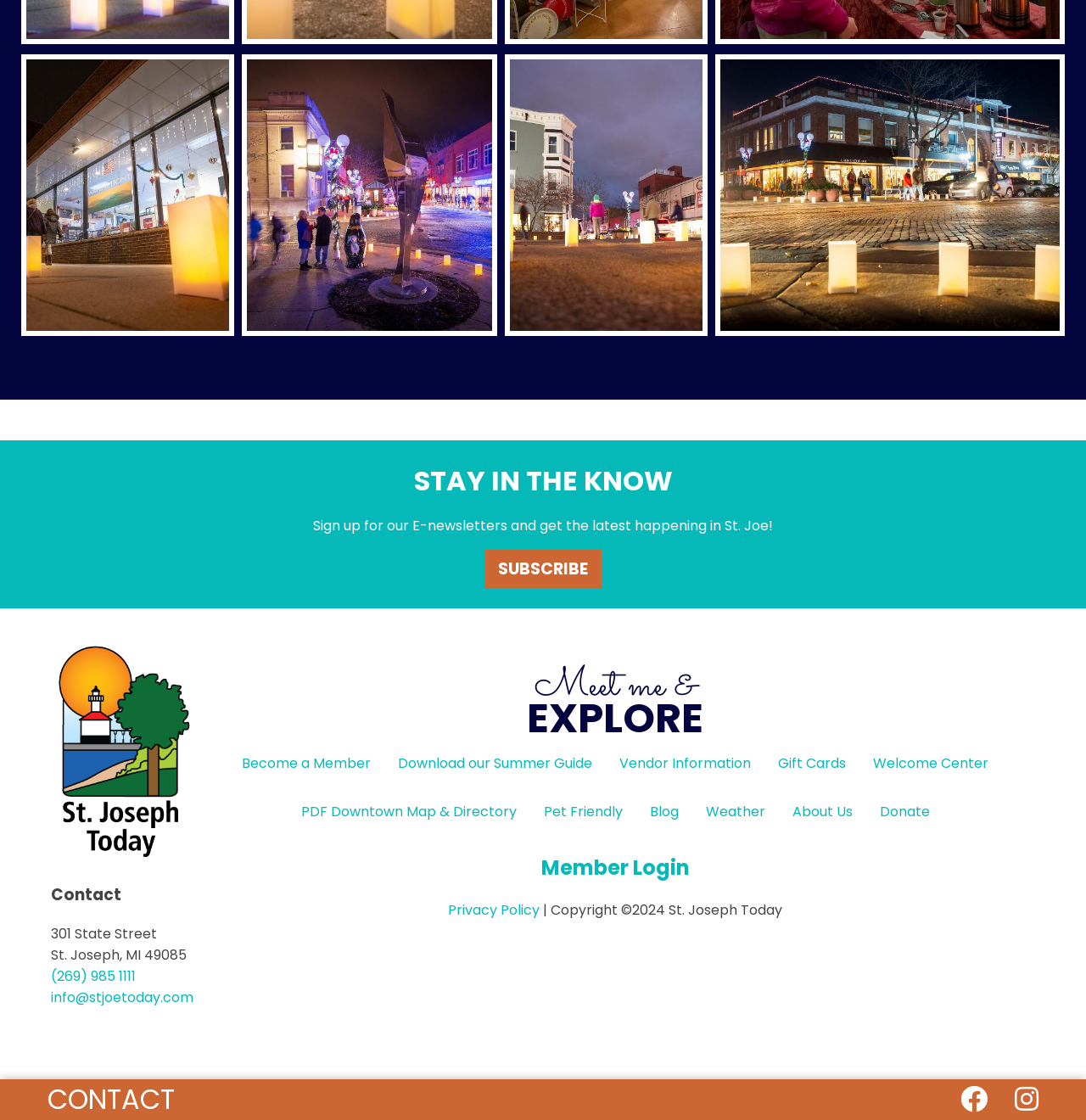Identify the bounding box coordinates necessary to click and complete the given instruction: "View the PDF Downtown Map & Directory".

[0.265, 0.703, 0.488, 0.746]